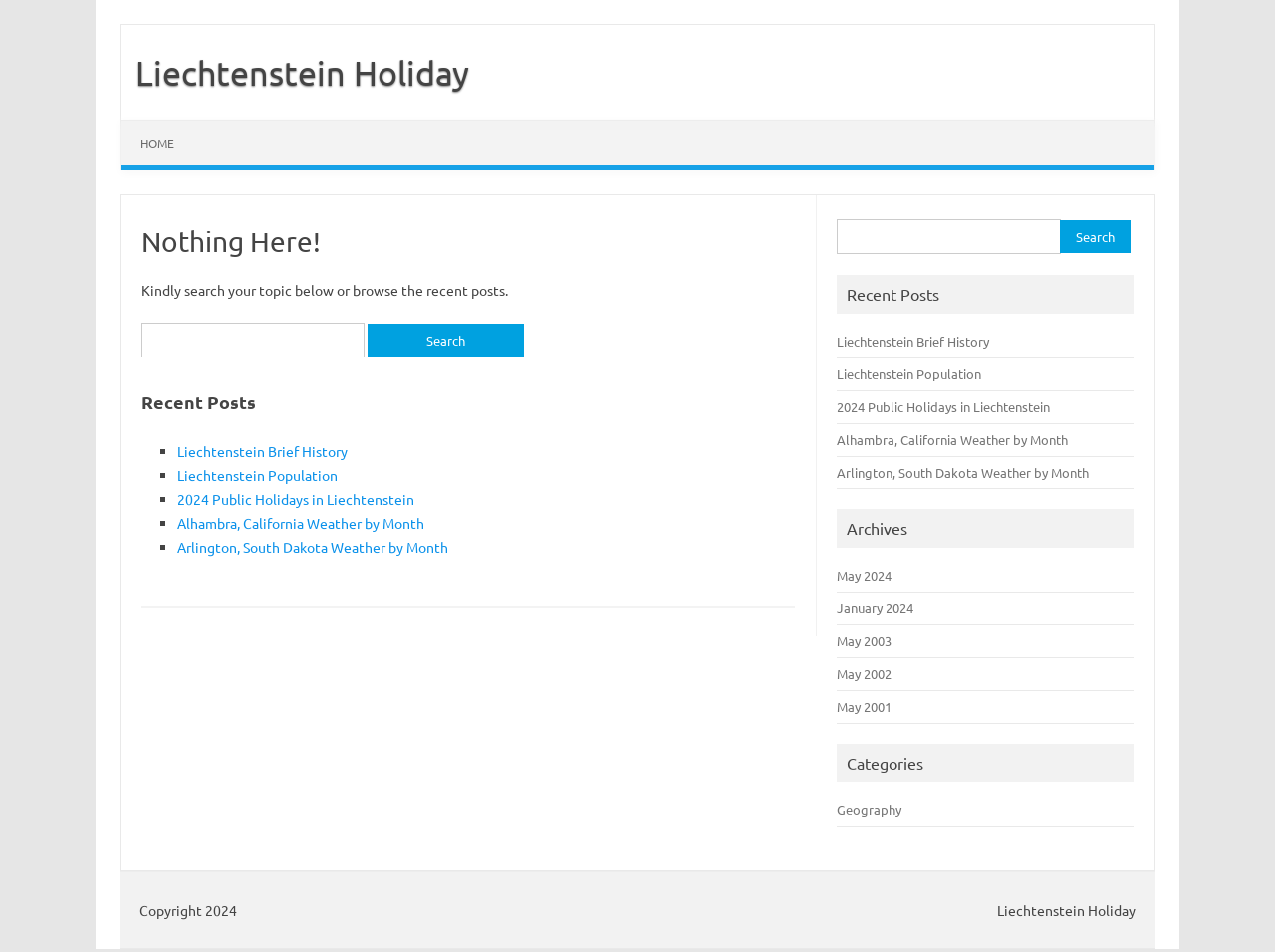Could you find the bounding box coordinates of the clickable area to complete this instruction: "Go to the home page"?

[0.095, 0.128, 0.152, 0.174]